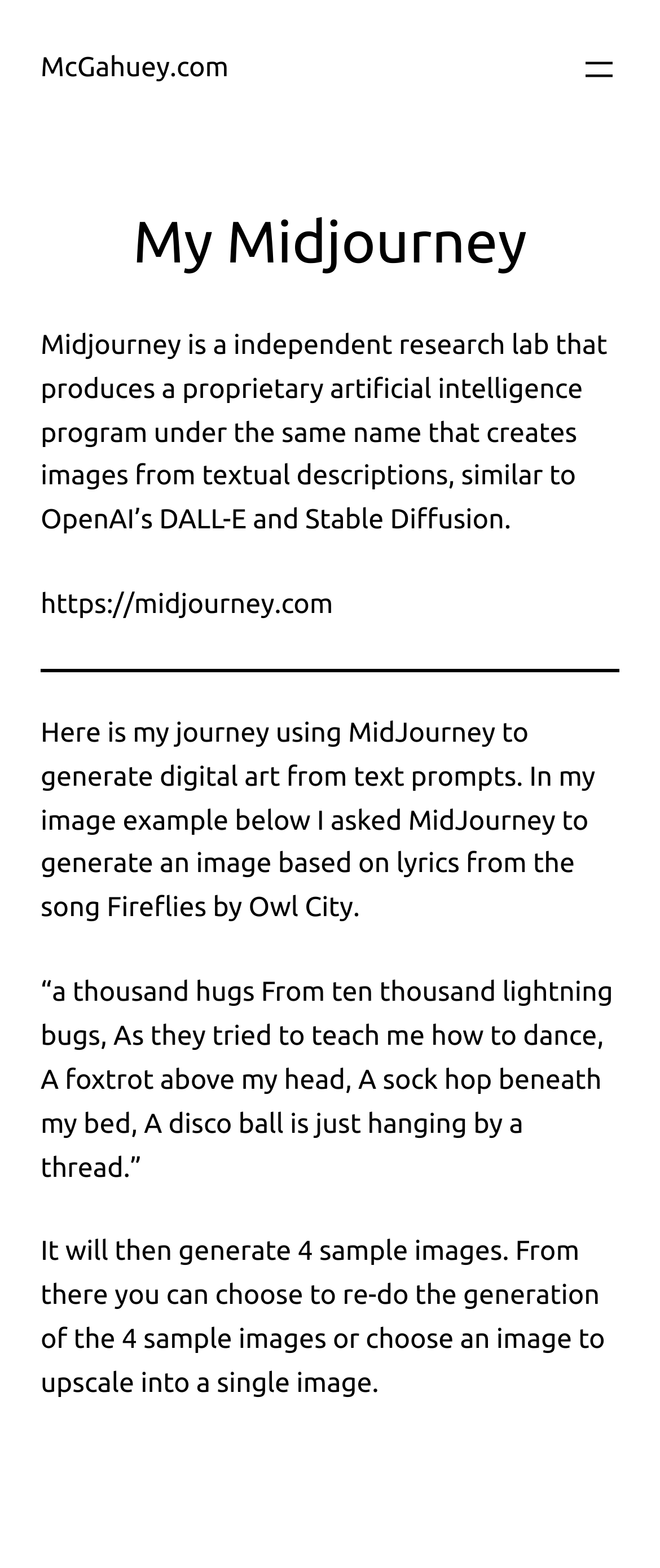Provide a short answer using a single word or phrase for the following question: 
What is the purpose of the website?

Showcase digital art